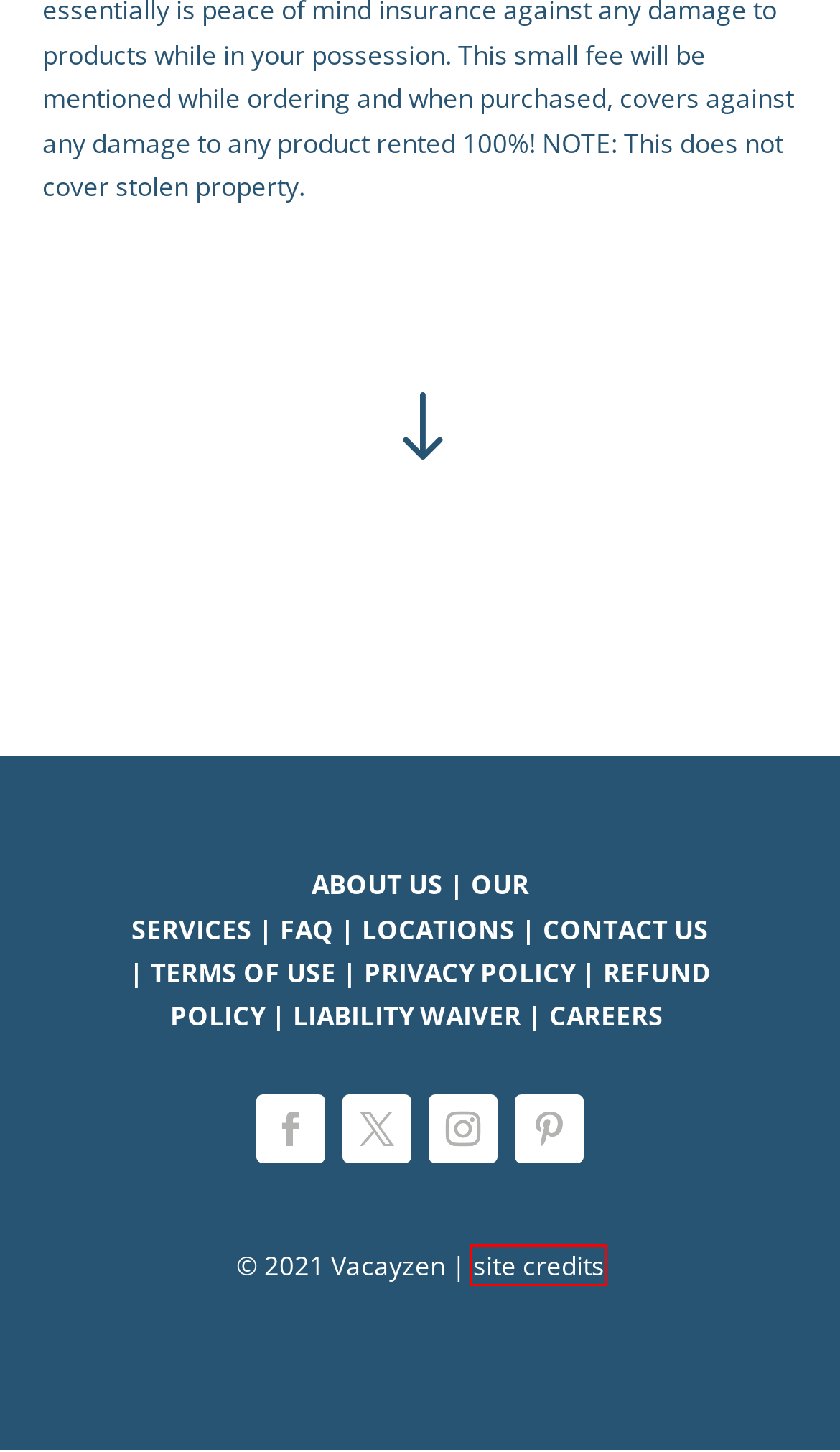Review the webpage screenshot and focus on the UI element within the red bounding box. Select the best-matching webpage description for the new webpage that follows after clicking the highlighted element. Here are the candidates:
A. Privacy Policy - 30A Equipment and Concierge - Vacayzen
B. Liability - 30A Equipment and Concierge - Vacayzen
C. Pure White ~ a graphic design studio - Pure White Design
D. Contact Vacayzen South Walton Destin FL Beach
E. About Vacayzen - 30a Bike Rentals | Vacayzen
F. Vacayzen : 30A Bike Rentals, Beach Rentals, and Baby Gear Rentals
G. Refund Policy - 30A Equipment and Concierge - Vacayzen
H. Careers - 30A Equipment and Concierge - Vacayzen

C